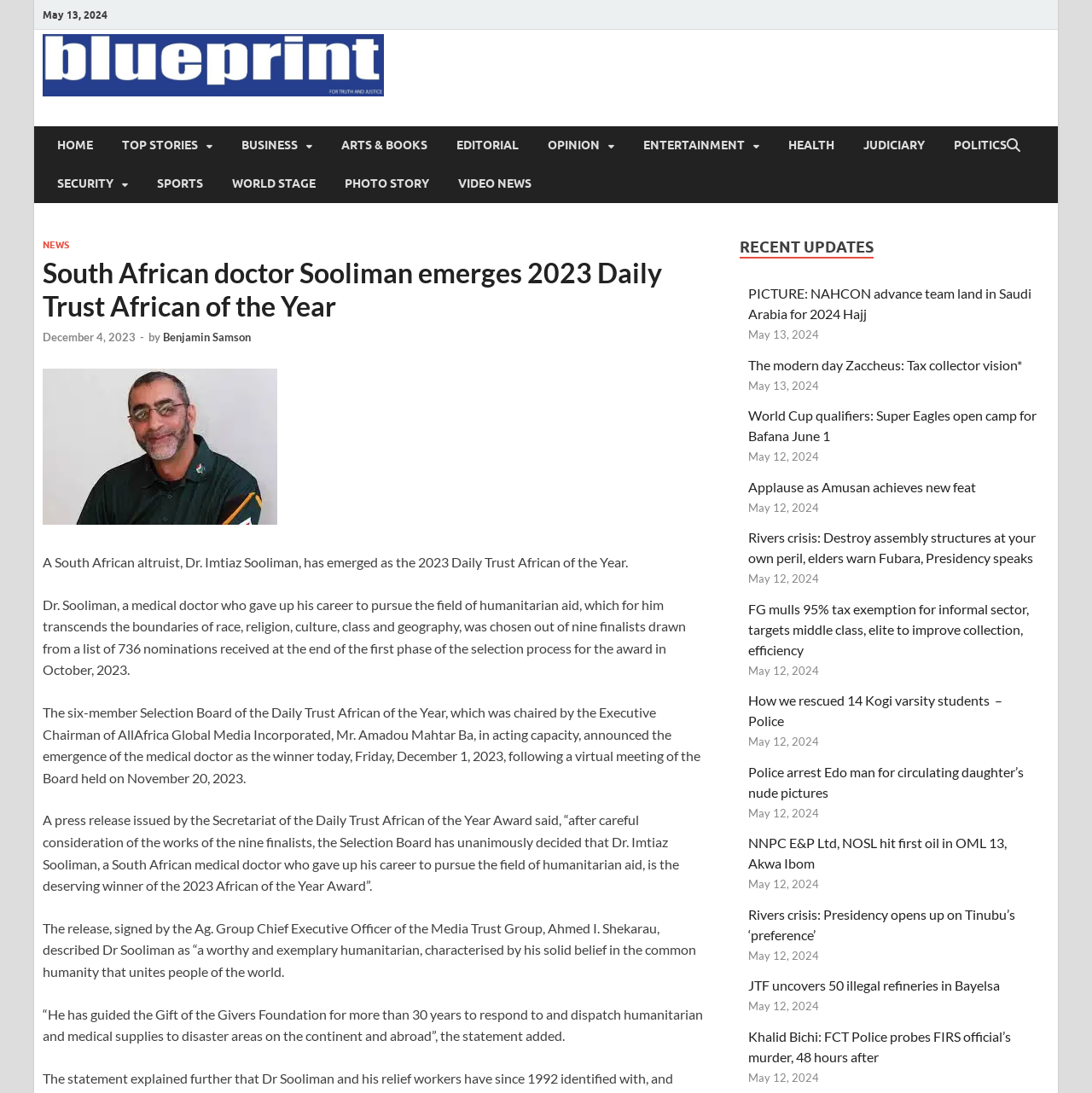Identify the bounding box for the given UI element using the description provided. Coordinates should be in the format (top-left x, top-left y, bottom-right x, bottom-right y) and must be between 0 and 1. Here is the description: Arts & Books

[0.299, 0.115, 0.405, 0.151]